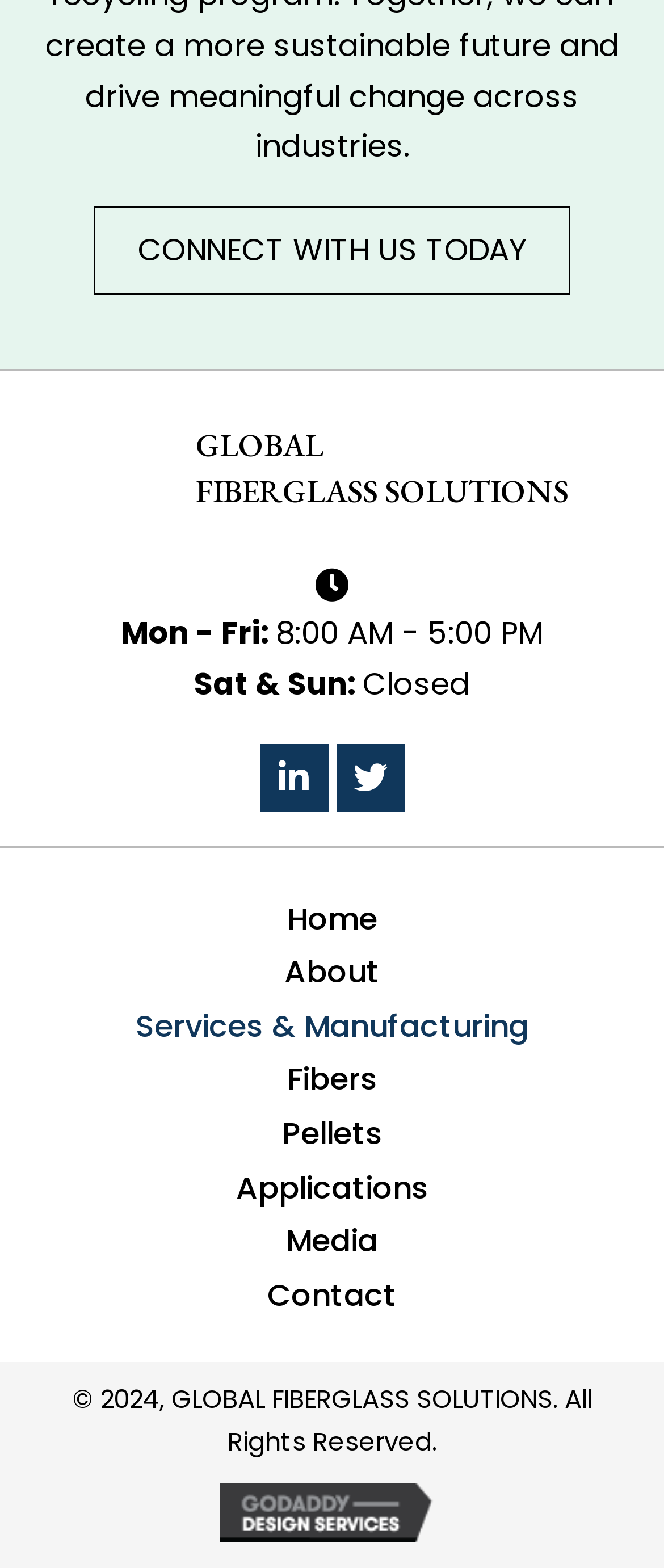Please identify the bounding box coordinates of the element that needs to be clicked to perform the following instruction: "View the company's services and manufacturing".

[0.178, 0.635, 0.822, 0.673]